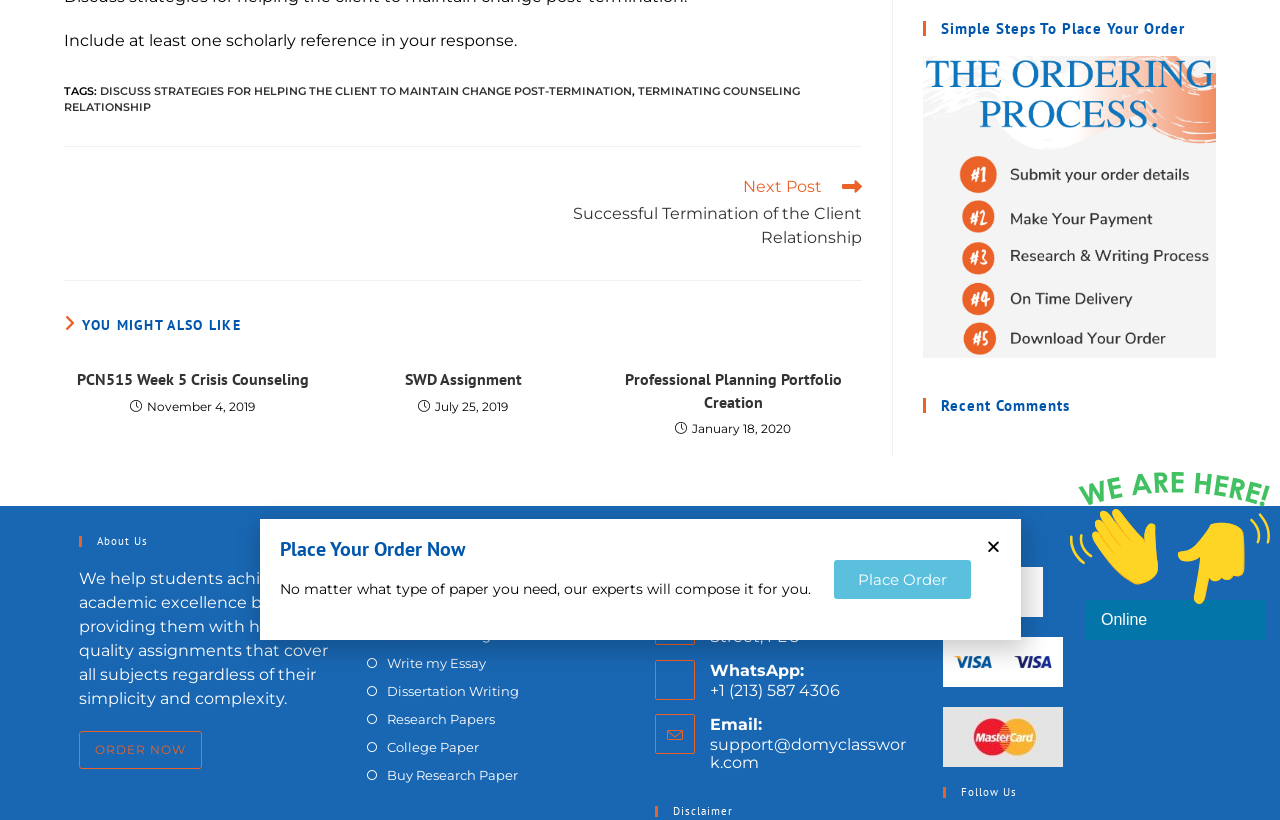Please locate the UI element described by "support@domyclasswork.com" and provide its bounding box coordinates.

[0.555, 0.897, 0.708, 0.942]